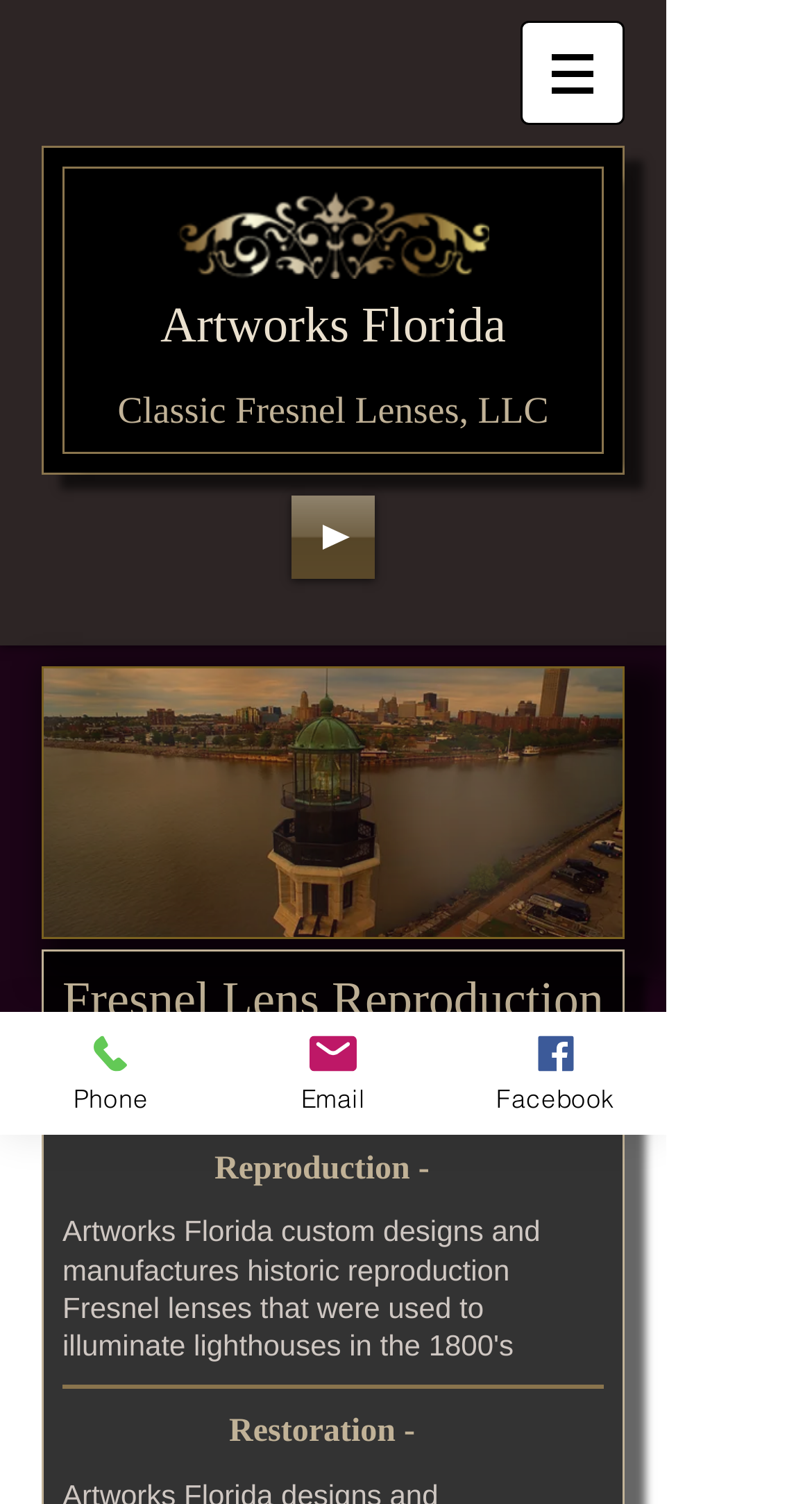Create a detailed description of the webpage's content and layout.

The webpage is about Lighthouse Fresnel Lens Reproduction and Restoration, with a focus on Artworks Florida Fresnel Lens Design. At the top right corner, there is a navigation menu labeled "Site" with a button that has a popup menu. Below the navigation menu, there are two headings, "Artworks Florida" and "Classic Fresnel Lenses, LLC", which are positioned side by side.

On the left side of the page, there is an audio player with a "Play" button, which is part of an application. Below the audio player, there is a slideshow region that takes up most of the page's width. Within the slideshow region, there is a text "Fresnel Lens Reproduction and Restoration" at the top, followed by two separate sections labeled "Reproduction -" and "Restoration -".

At the bottom left corner, there are three links, "Phone", "Email", and "Facebook", each accompanied by an image. The links are positioned in a row, with "Phone" on the left, "Email" in the middle, and "Facebook" on the right.